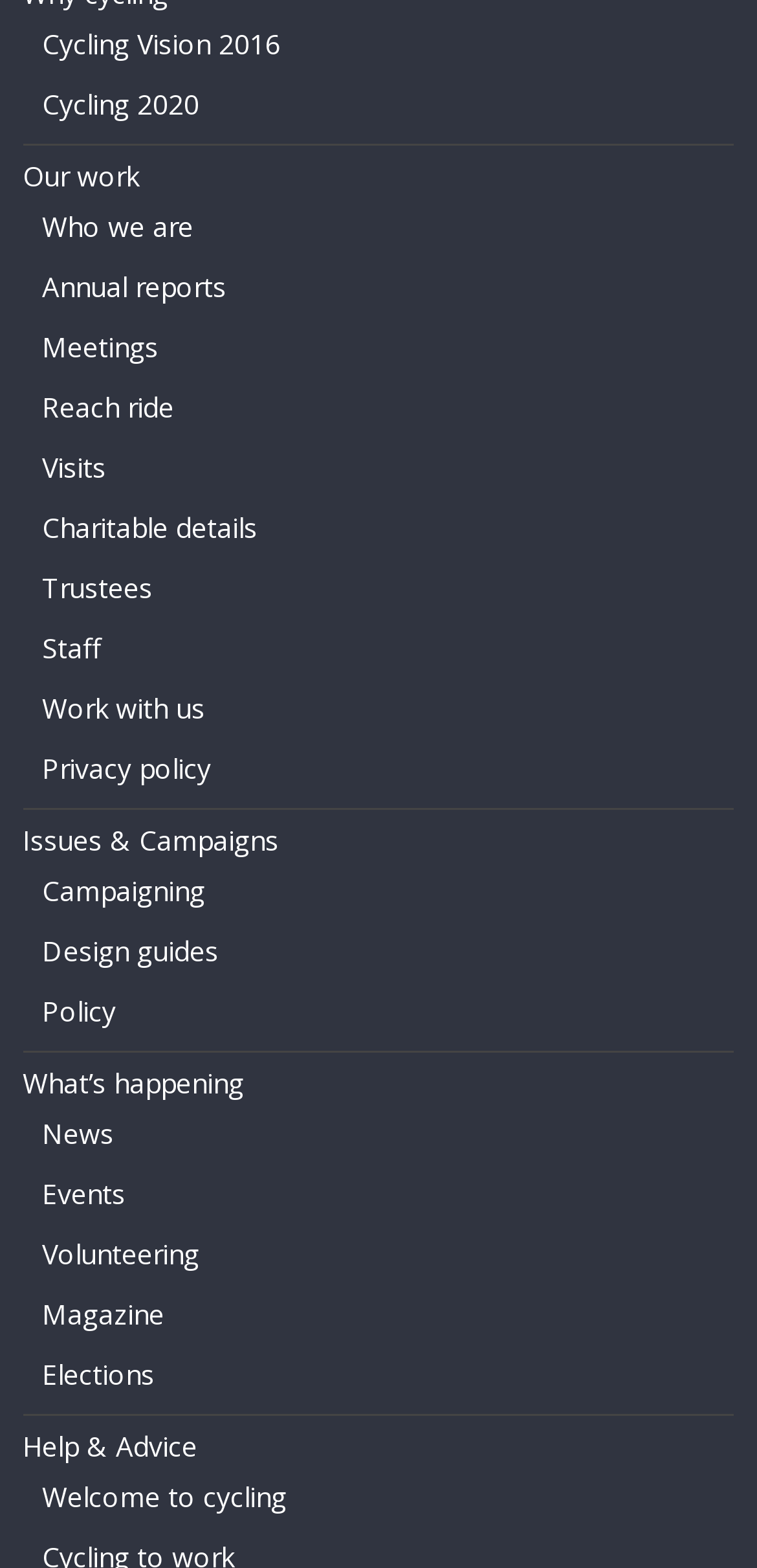Given the description Trustees, predict the bounding box coordinates of the UI element. Ensure the coordinates are in the format (top-left x, top-left y, bottom-right x, bottom-right y) and all values are between 0 and 1.

[0.056, 0.363, 0.202, 0.387]